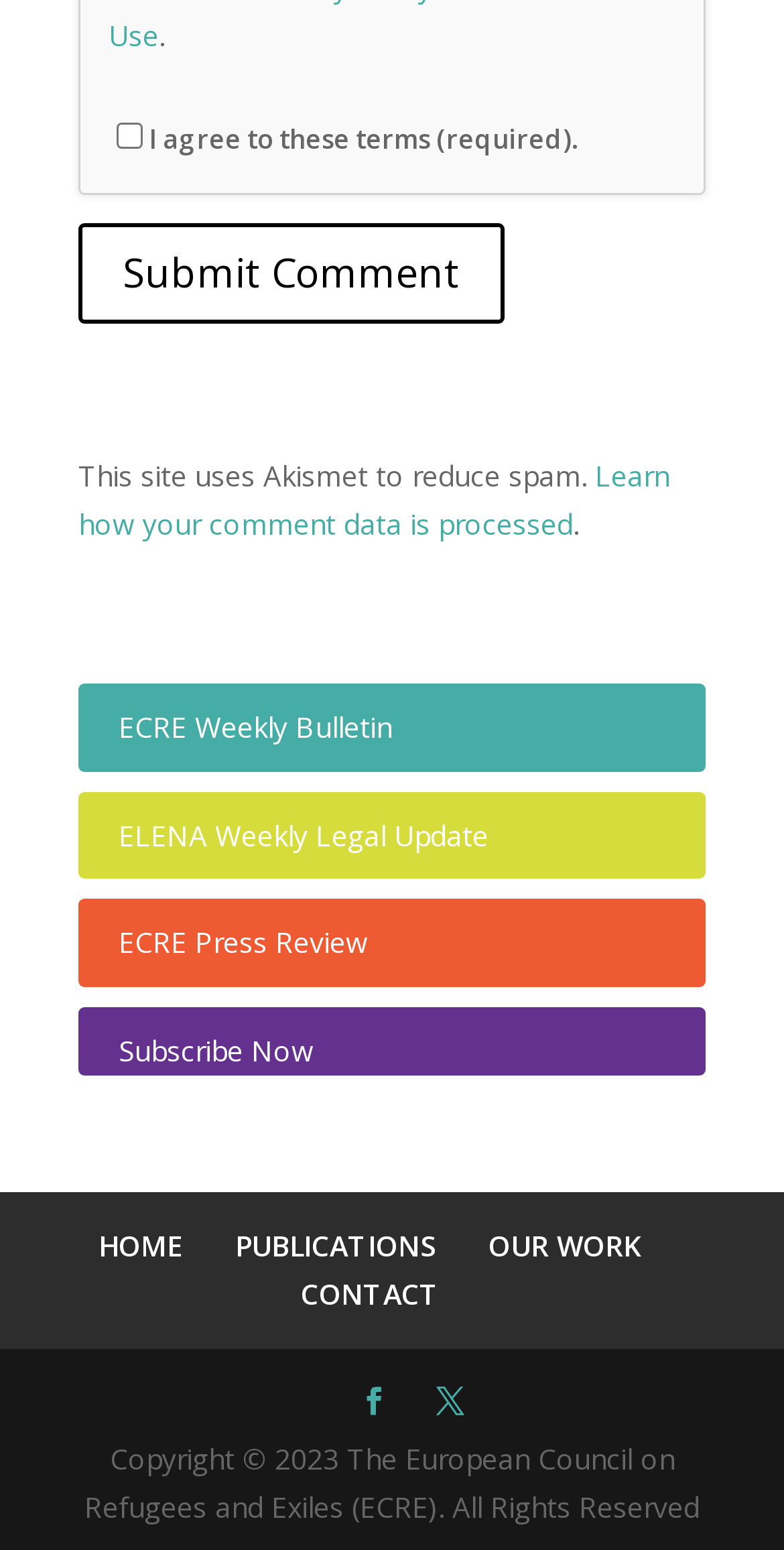Based on the element description ECRE Press Review, identify the bounding box coordinates for the UI element. The coordinates should be in the format (top-left x, top-left y, bottom-right x, bottom-right y) and within the 0 to 1 range.

[0.151, 0.596, 0.469, 0.62]